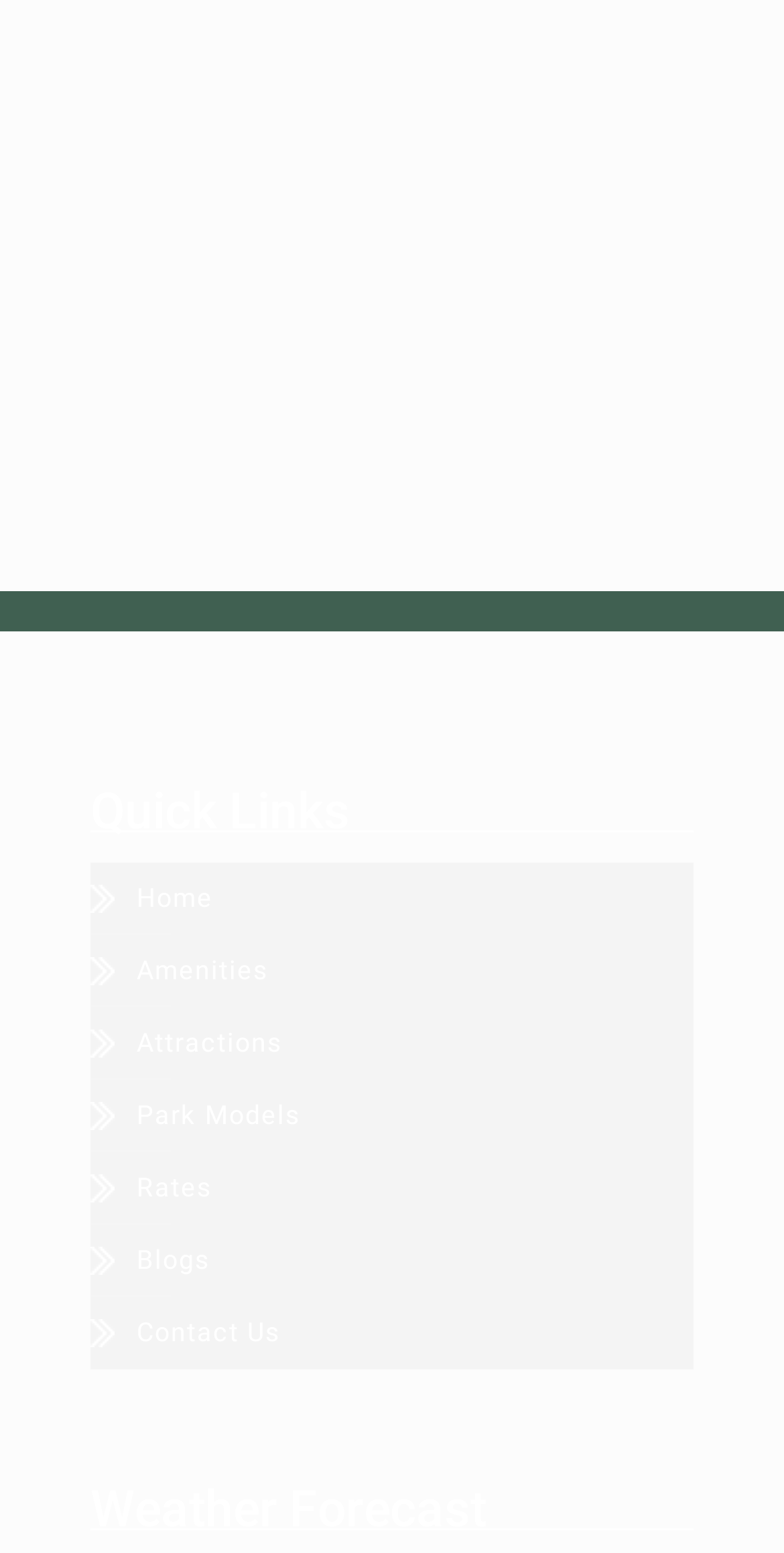How many links are under 'Quick Links'?
Using the visual information, answer the question in a single word or phrase.

6